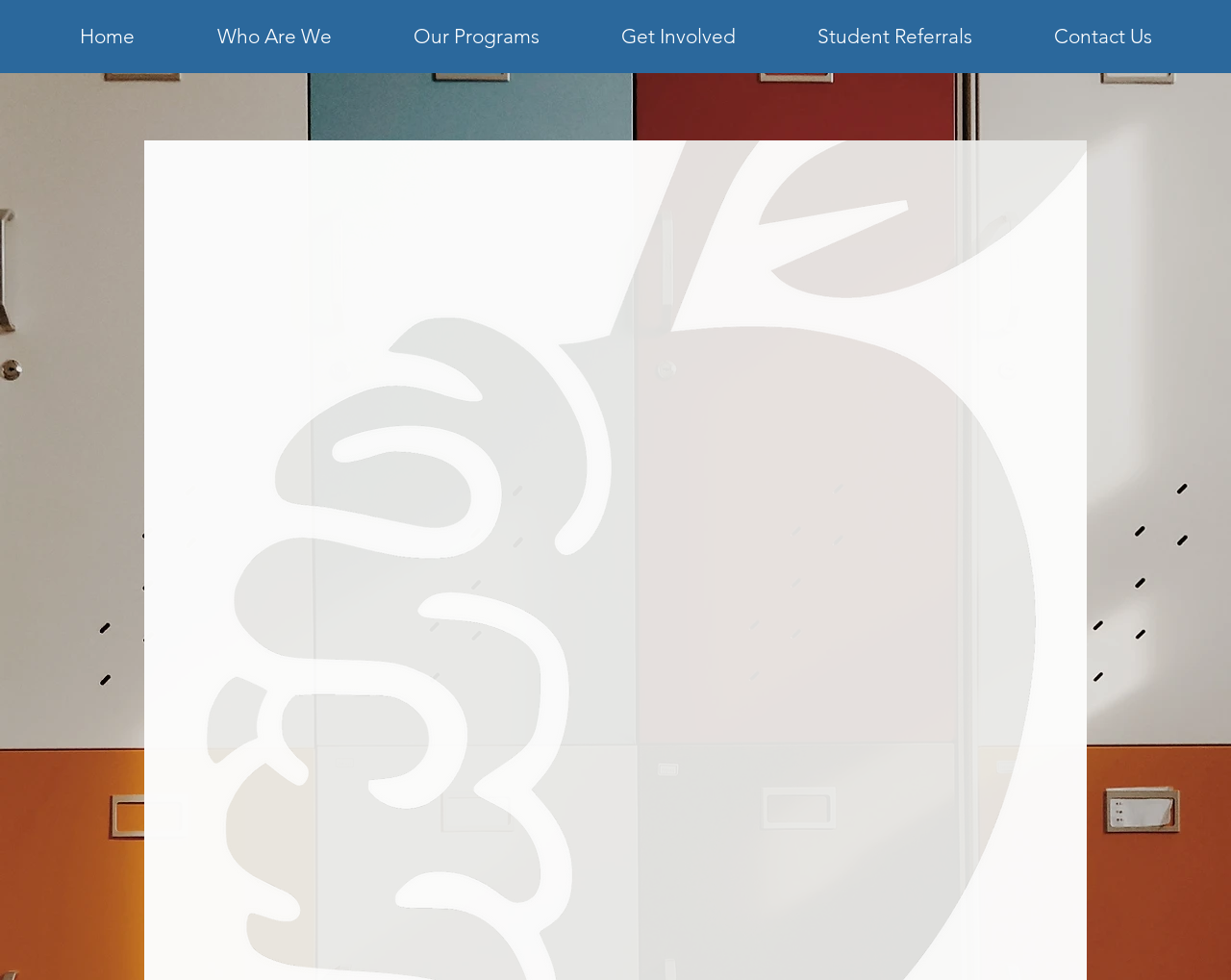Provide a one-word or brief phrase answer to the question:
What was the revenue of HMP after six years?

over $24,000,000